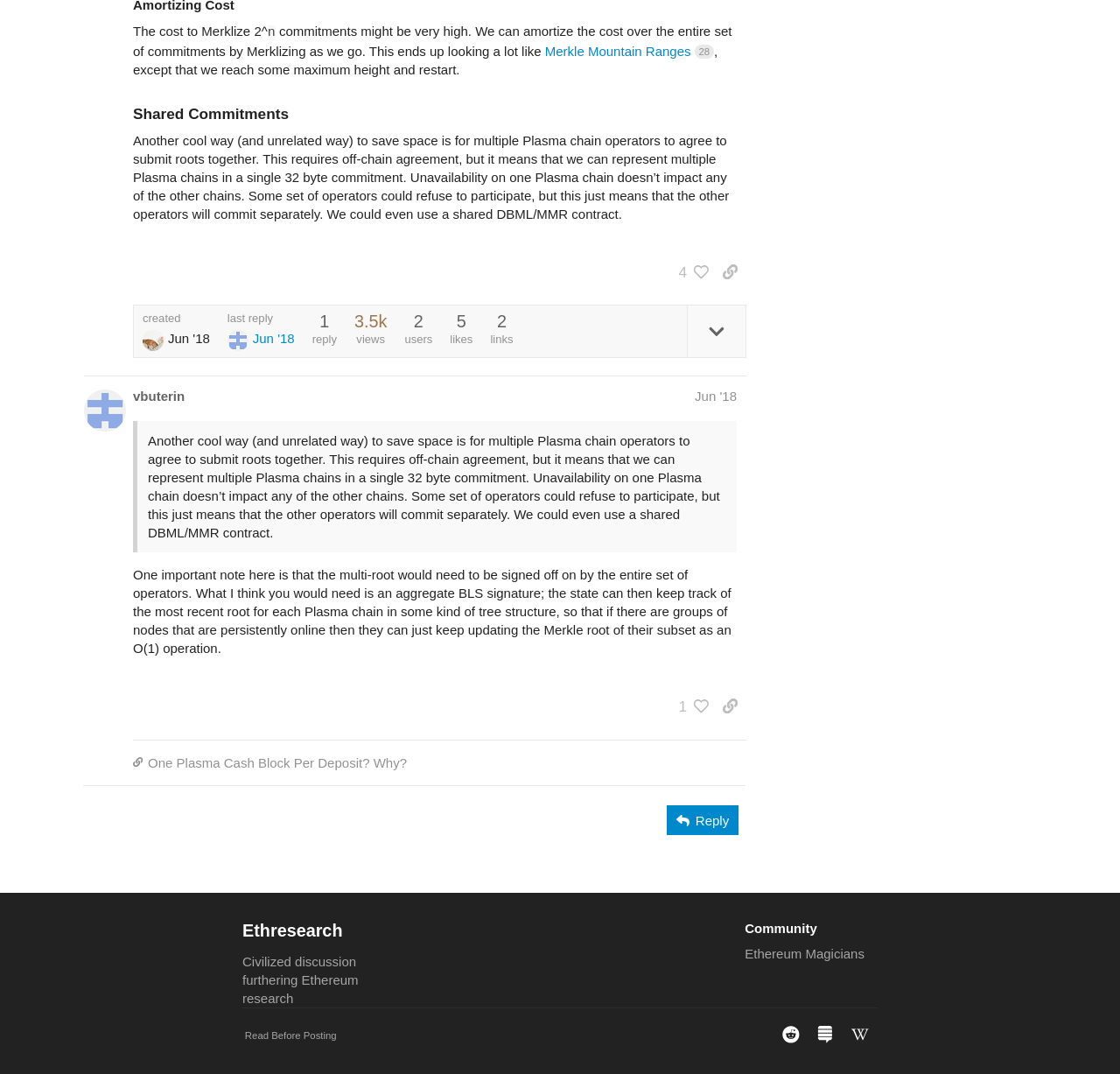Give a one-word or short-phrase answer to the following question: 
What is the name of the user who created the second post?

vbuterin